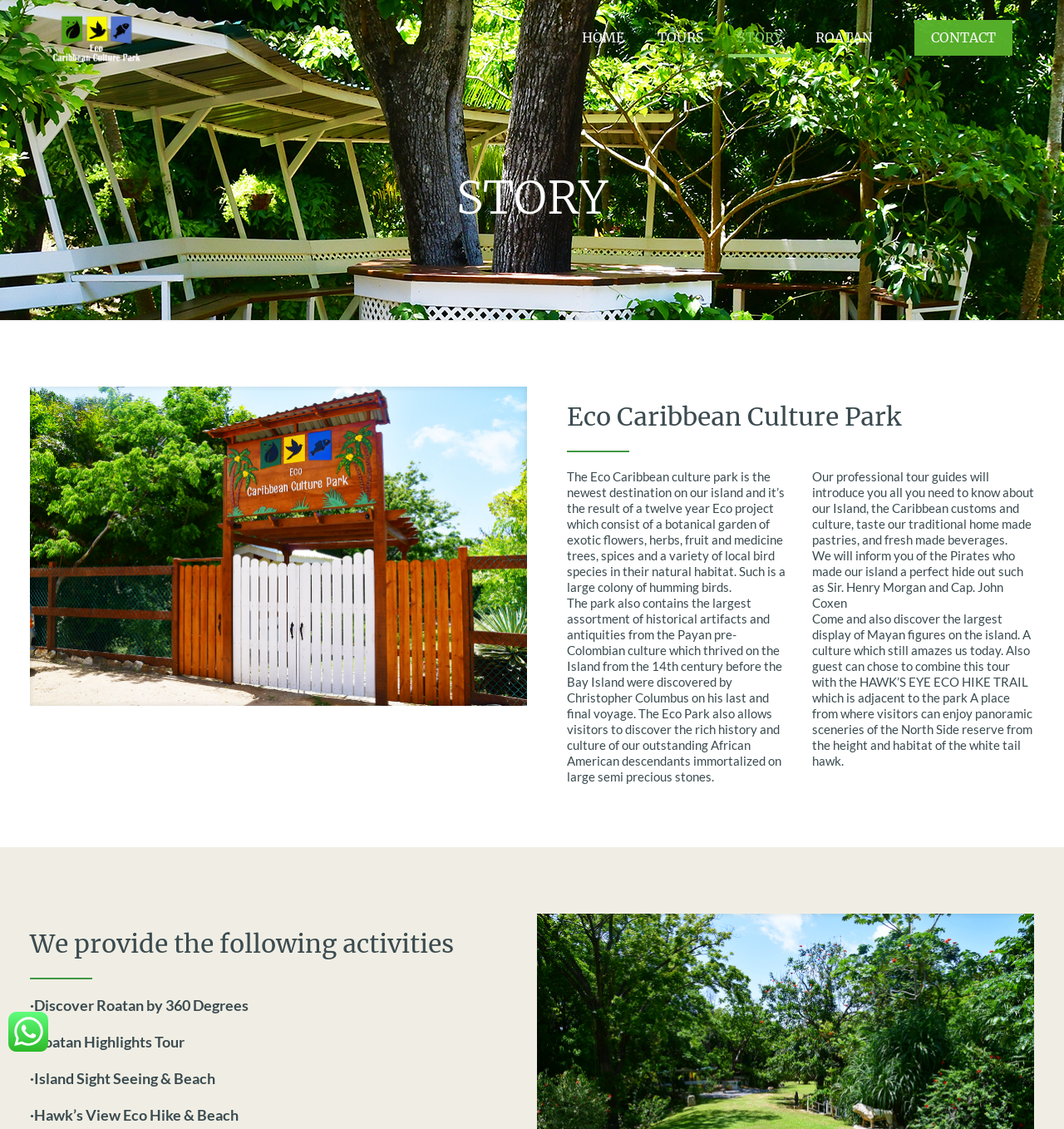Is there a hike trail adjacent to the park?
Refer to the image and give a detailed response to the question.

I found the answer by reading the text of the heading element which mentions that visitors can combine the tour with the HAWK’S EYE ECO HIKE TRAIL, indicating that the hike trail is adjacent to the park.